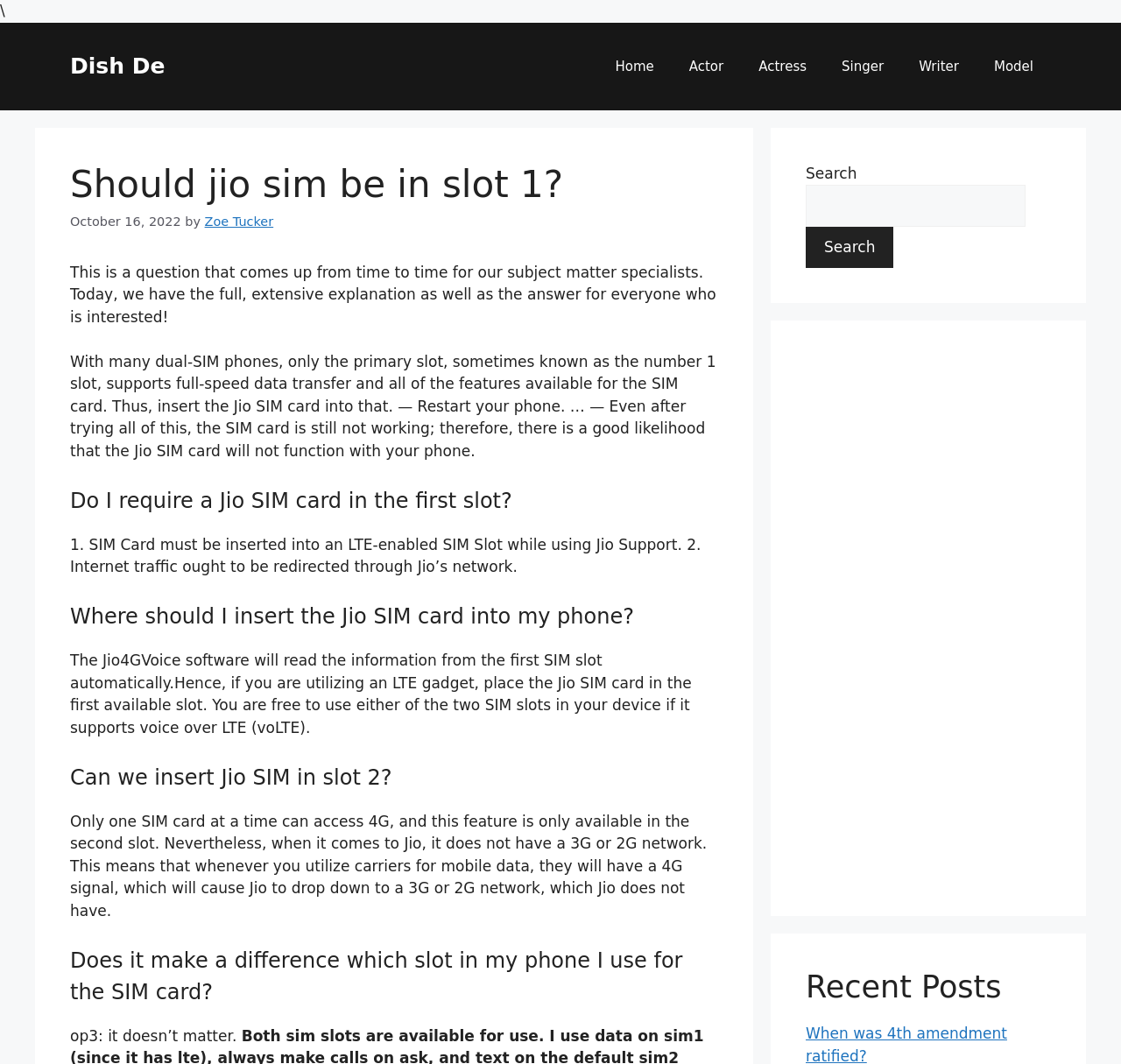Extract the bounding box coordinates for the UI element described as: "aria-label="Advertisement" name="aswift_1" title="Advertisement"".

[0.719, 0.334, 0.938, 0.828]